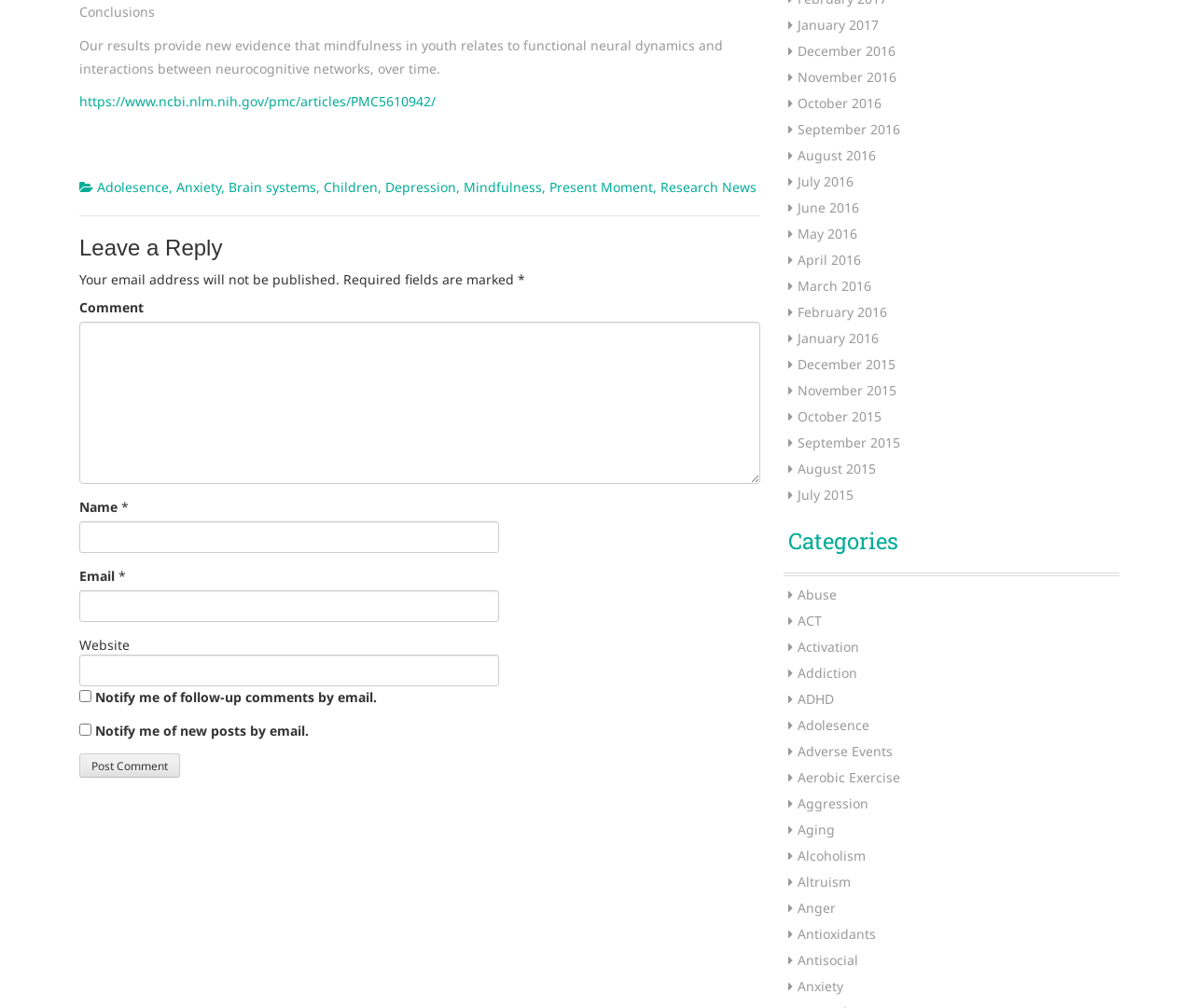Determine the bounding box coordinates of the target area to click to execute the following instruction: "Click the 'Anxiety' link."

[0.148, 0.177, 0.185, 0.195]